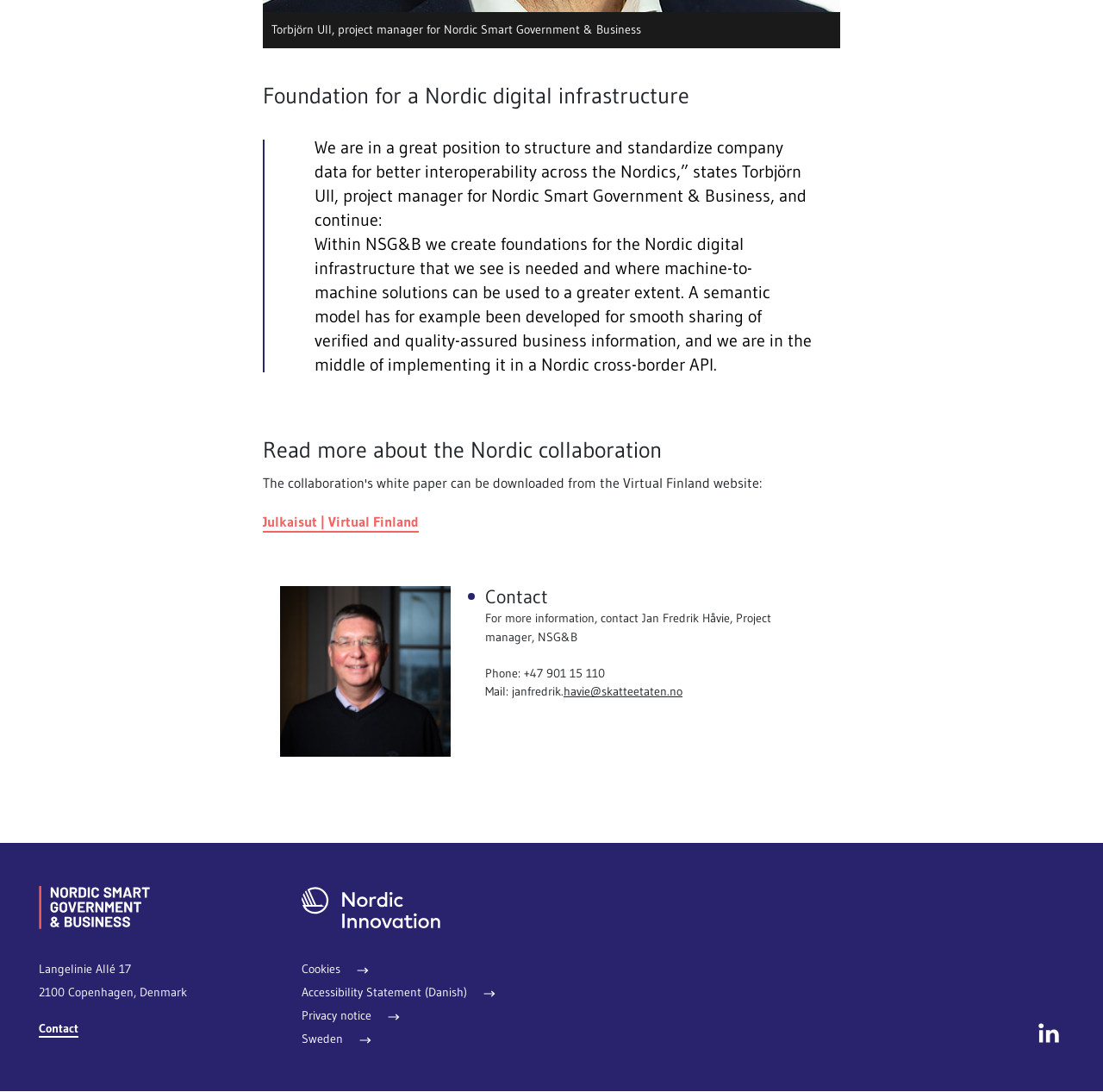Can you find the bounding box coordinates for the element to click on to achieve the instruction: "View Nordic Smart Government and Business logo"?

[0.035, 0.812, 0.136, 0.851]